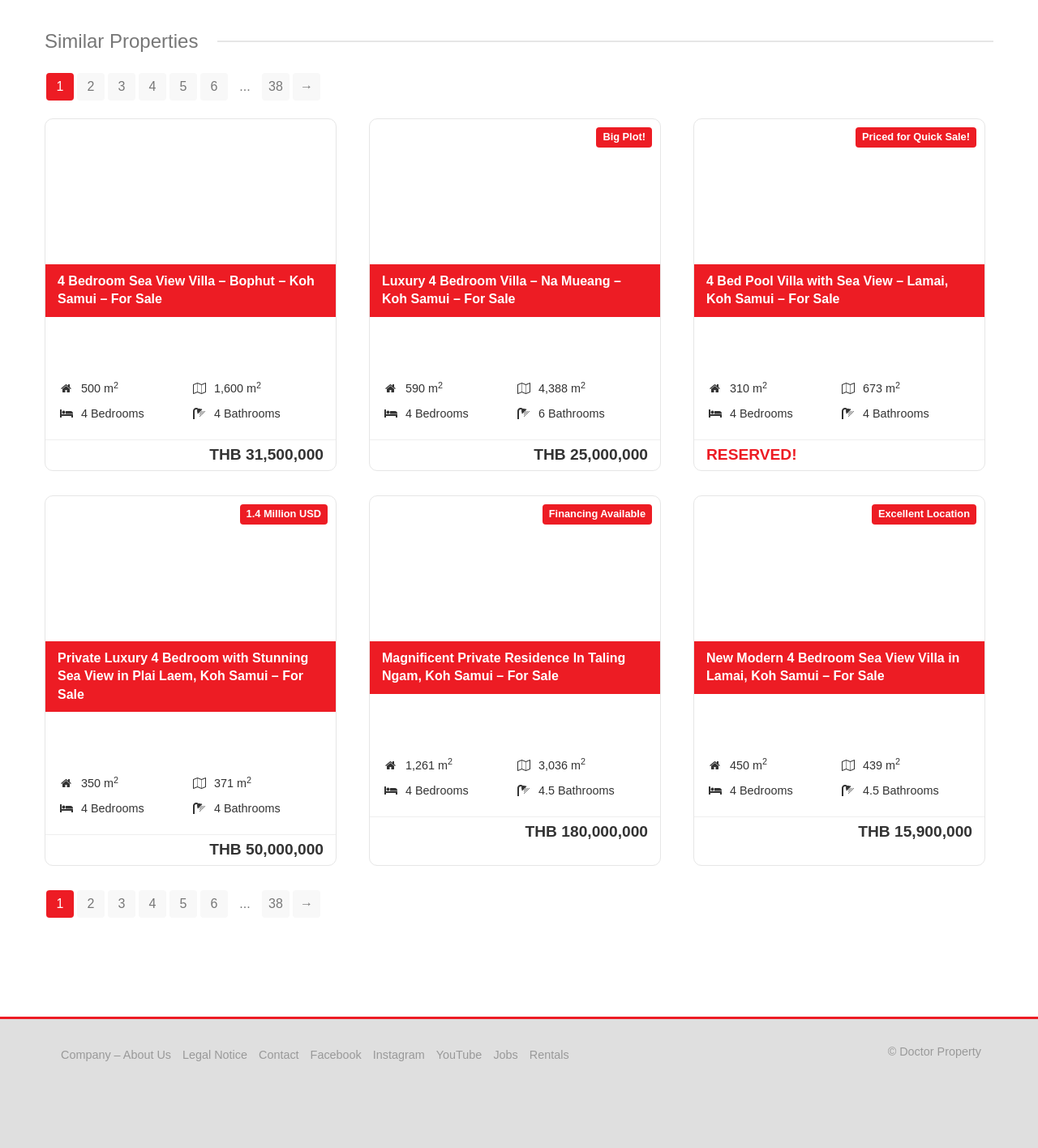Please indicate the bounding box coordinates for the clickable area to complete the following task: "View Private Luxury 4 Bedroom with Stunning Sea View details". The coordinates should be specified as four float numbers between 0 and 1, i.e., [left, top, right, bottom].

[0.055, 0.444, 0.306, 0.484]